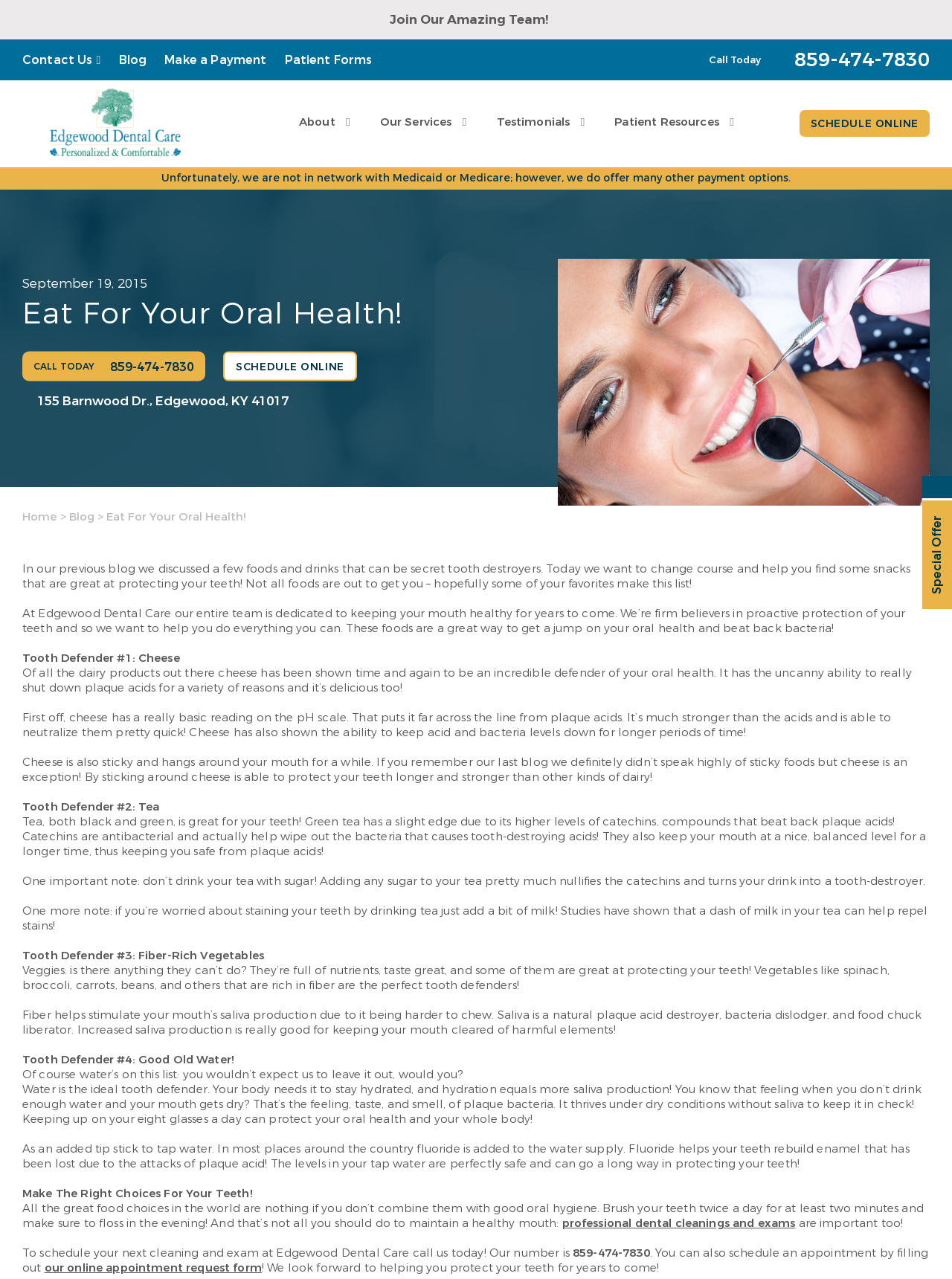How often should you brush your teeth?
Give a one-word or short phrase answer based on the image.

Twice a day